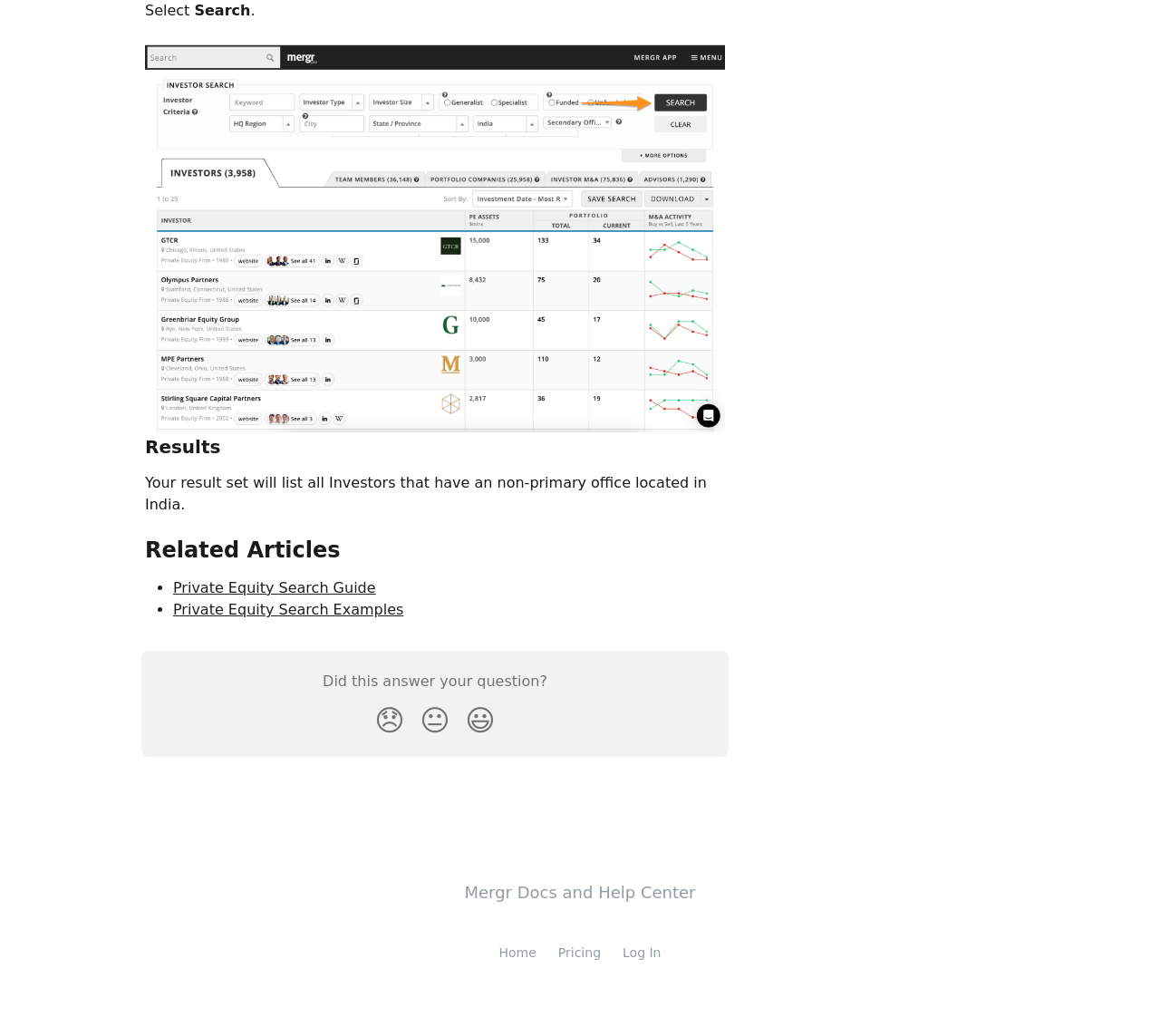Please respond to the question using a single word or phrase:
What is the title of the section above the search results?

Results